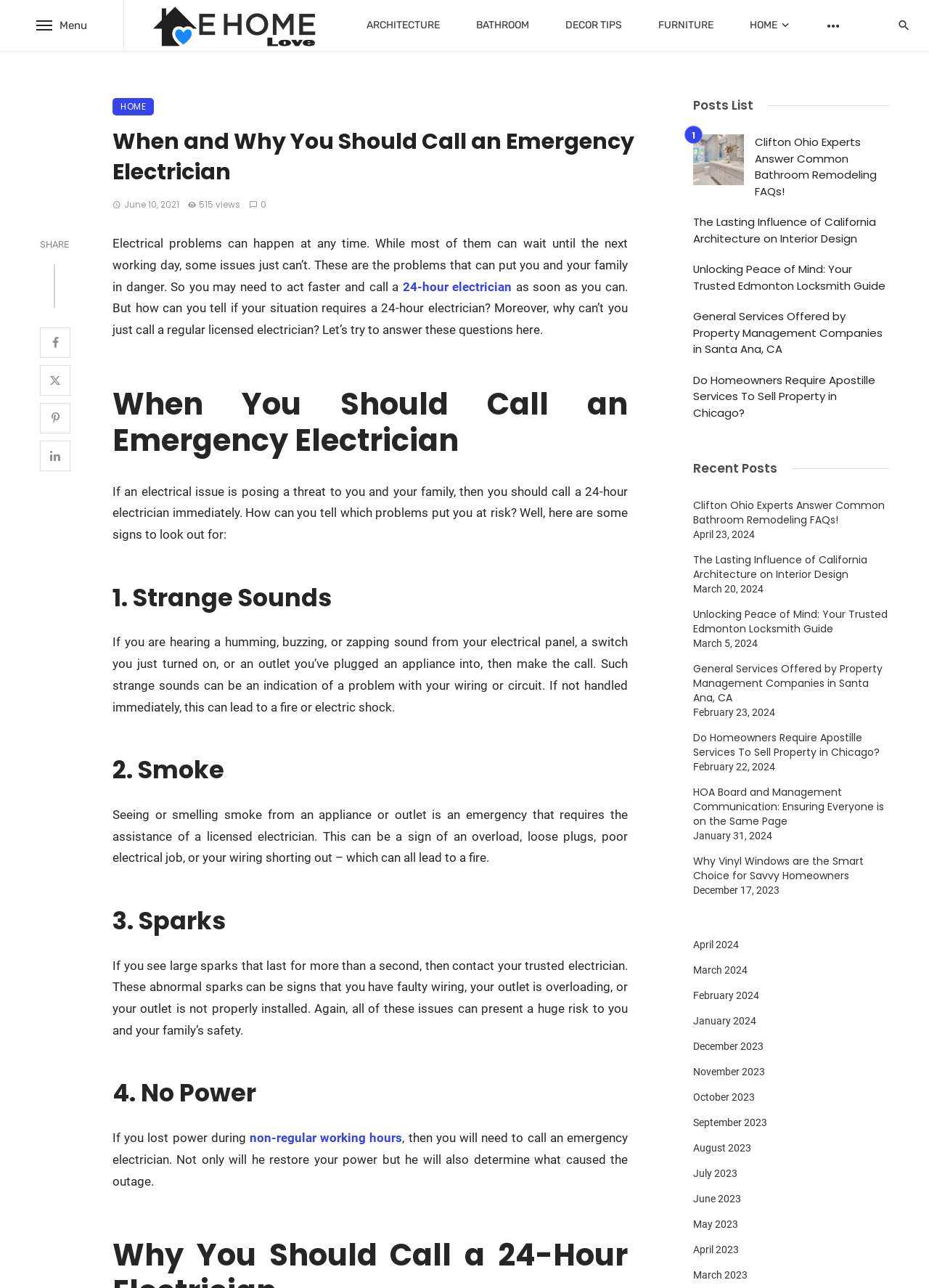From the webpage screenshot, identify the region described by Bathroom. Provide the bounding box coordinates as (top-left x, top-left y, bottom-right x, bottom-right y), with each value being a floating point number between 0 and 1.

[0.493, 0.0, 0.589, 0.039]